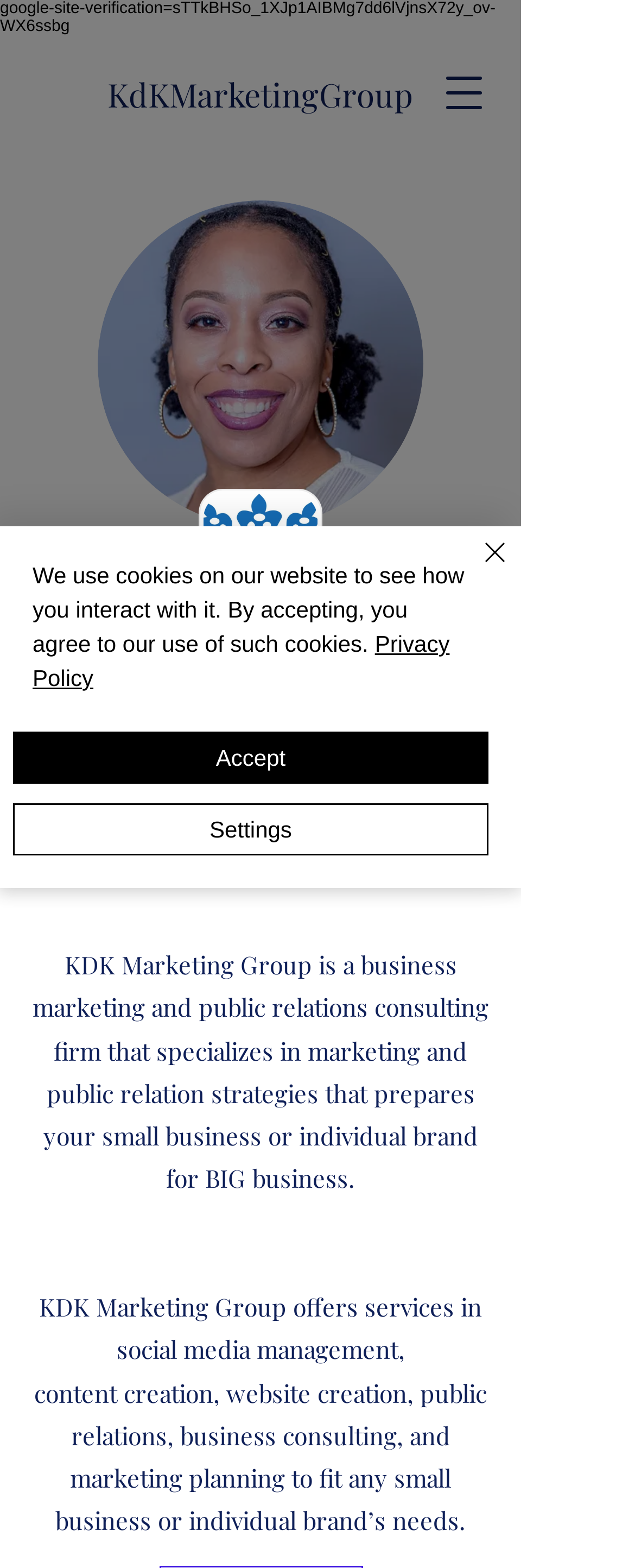Locate the bounding box coordinates of the clickable region necessary to complete the following instruction: "Visit KdKMarketingGroup". Provide the coordinates in the format of four float numbers between 0 and 1, i.e., [left, top, right, bottom].

[0.169, 0.046, 0.651, 0.074]